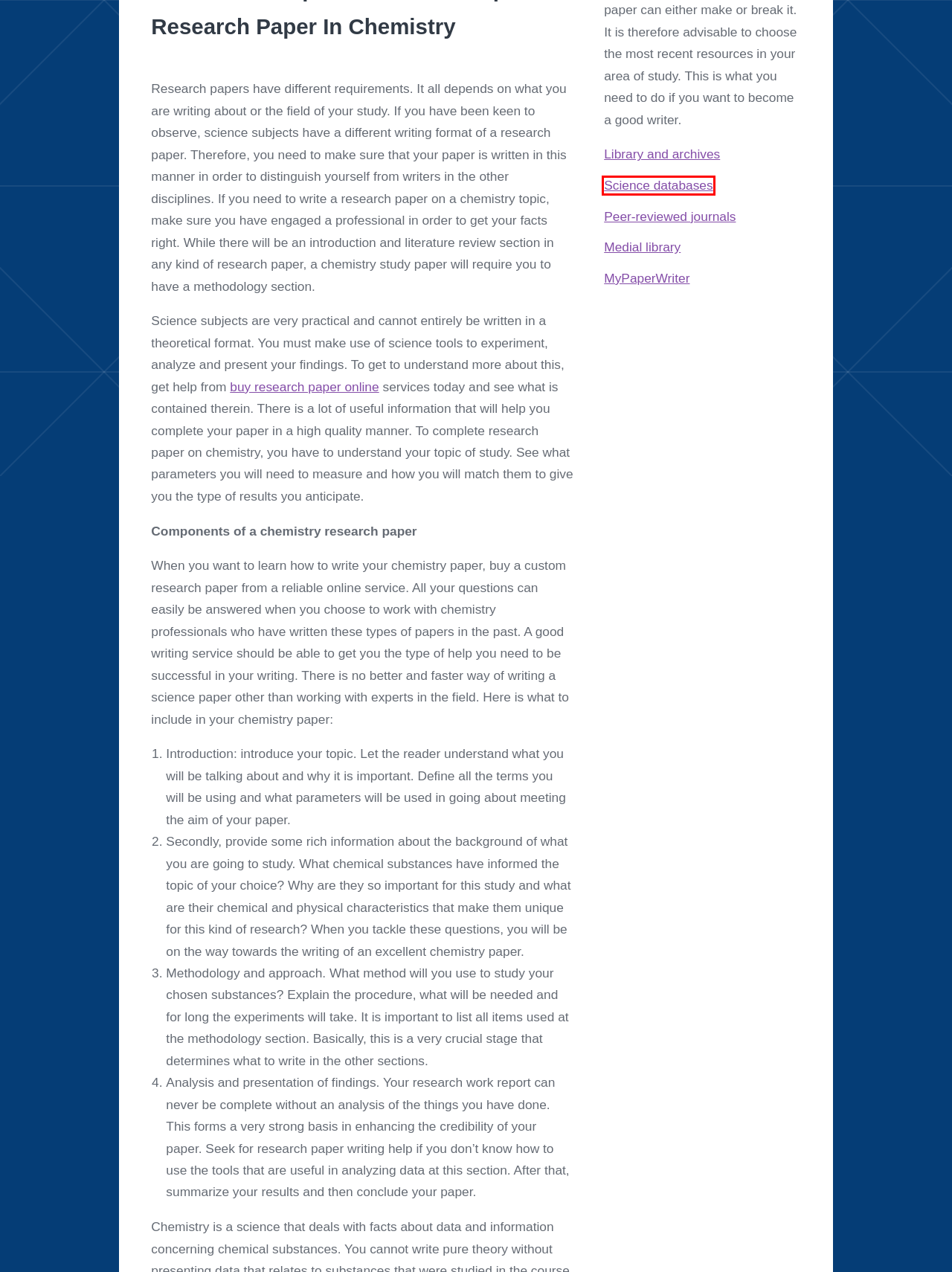Observe the screenshot of a webpage with a red bounding box around an element. Identify the webpage description that best fits the new page after the element inside the bounding box is clicked. The candidates are:
A. The Best Research Paper Help With Quality Writing Tools
B. How To Do Qualitative Research Paper Outline Super-Fast?
C. The Best Research Paper Writing For A Climate Assignment
D. Some Brilliant Types Of Research Paper Methods Used
E. Science Databases - Science Writing - LibGuides at Duquesne University
F. What Writers Do In Research Paper Assistance Services
G. The Best Help With Research Paper Topics In Science
H. Write My Paper For Me | Online Service To Hire a Paper Writer

E